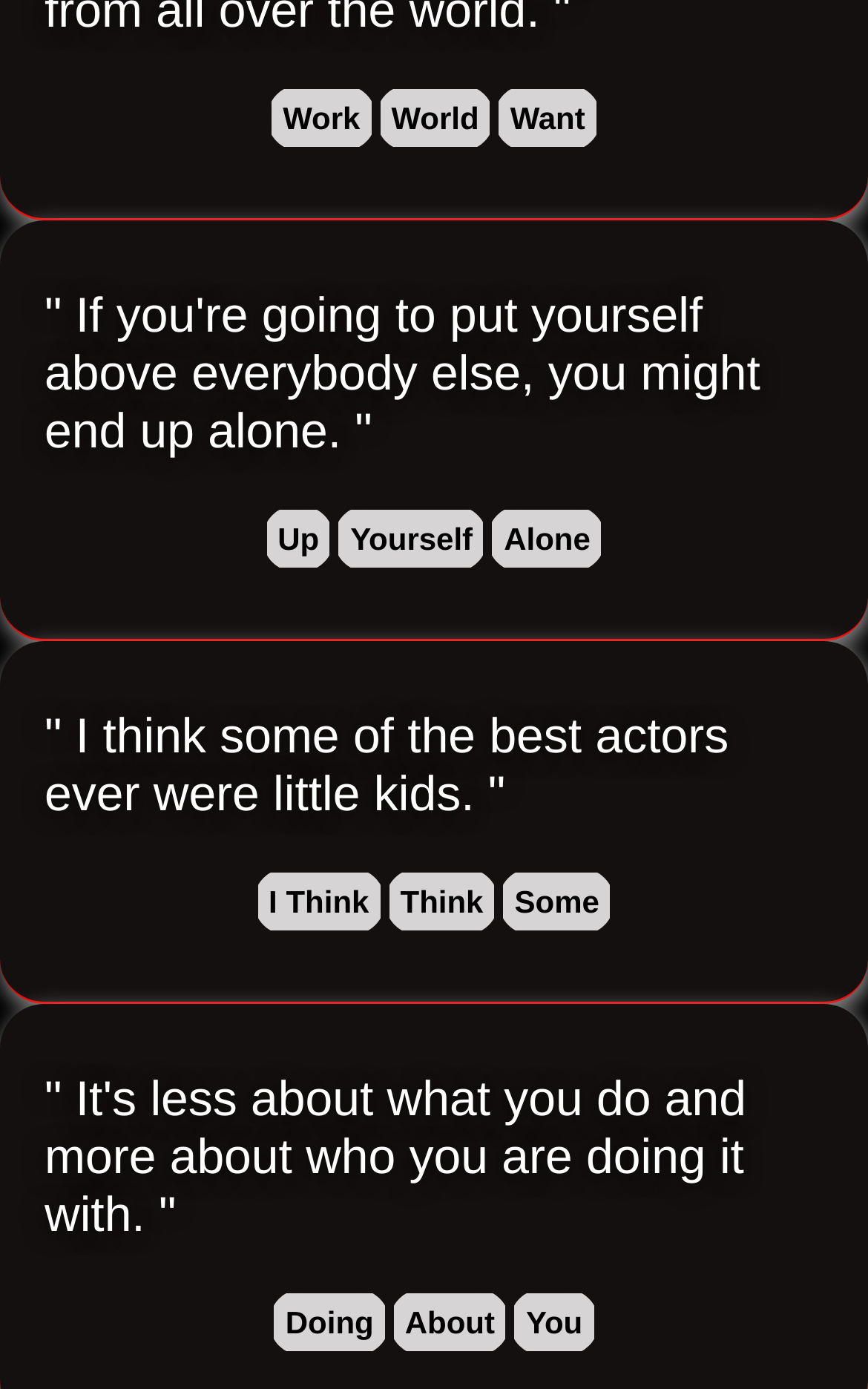Determine the bounding box for the HTML element described here: "About". The coordinates should be given as [left, top, right, bottom] with each number being a float between 0 and 1.

[0.448, 0.928, 0.588, 0.976]